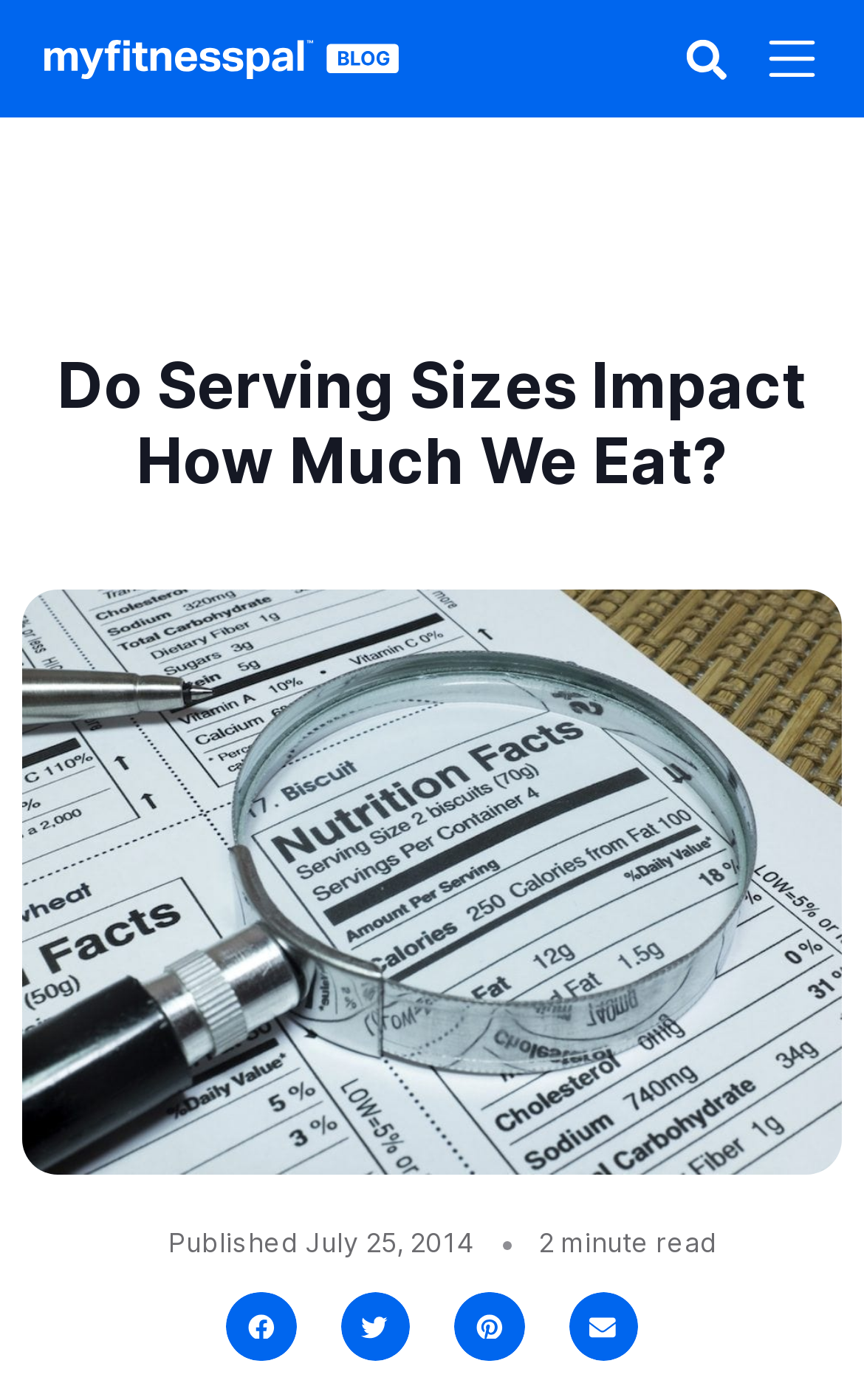Identify the bounding box of the UI component described as: "aria-label="Share on facebook"".

[0.262, 0.923, 0.342, 0.972]